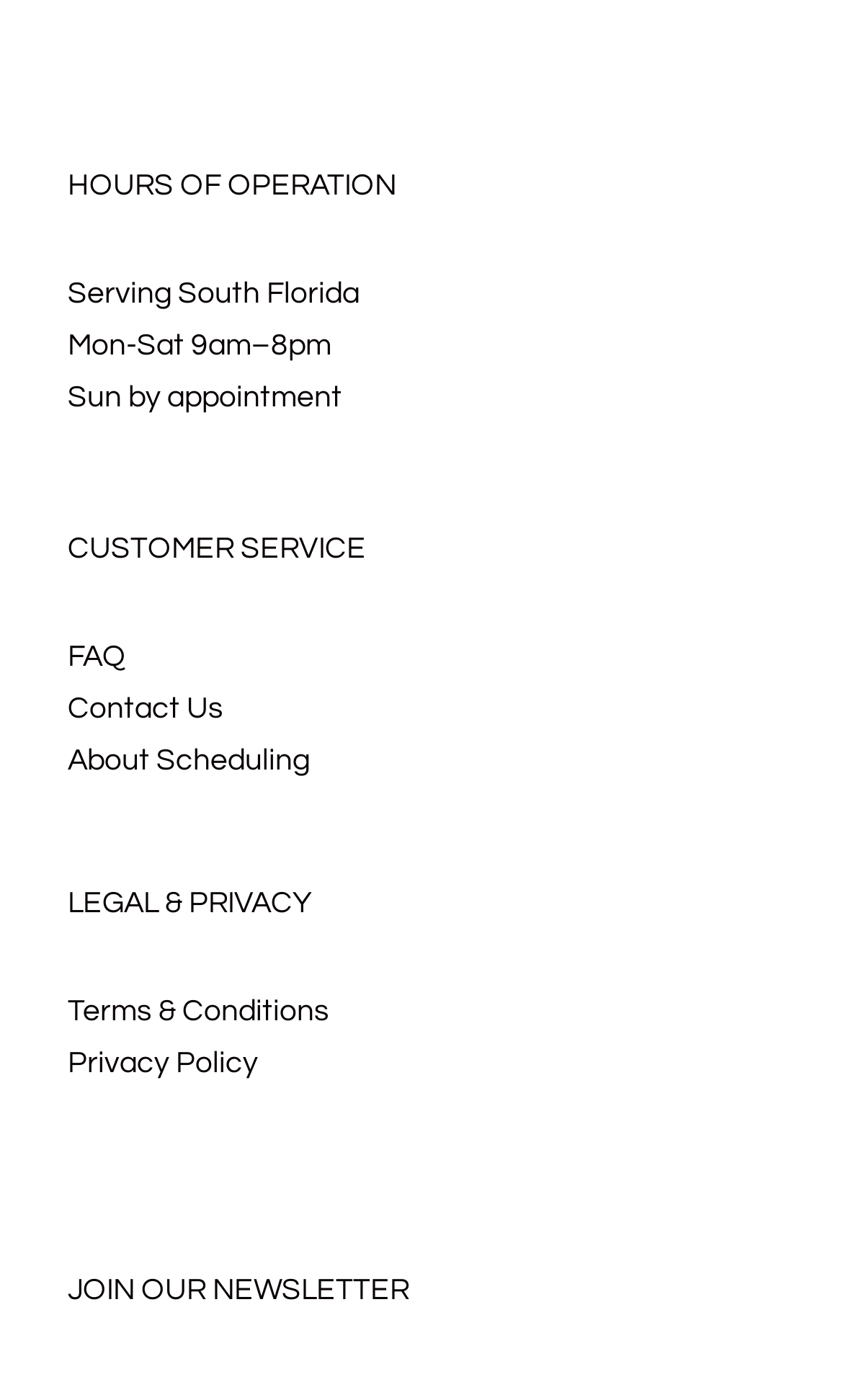Give a succinct answer to this question in a single word or phrase: 
What type of information can be found in the 'LEGAL & PRIVACY' section?

Terms and policies